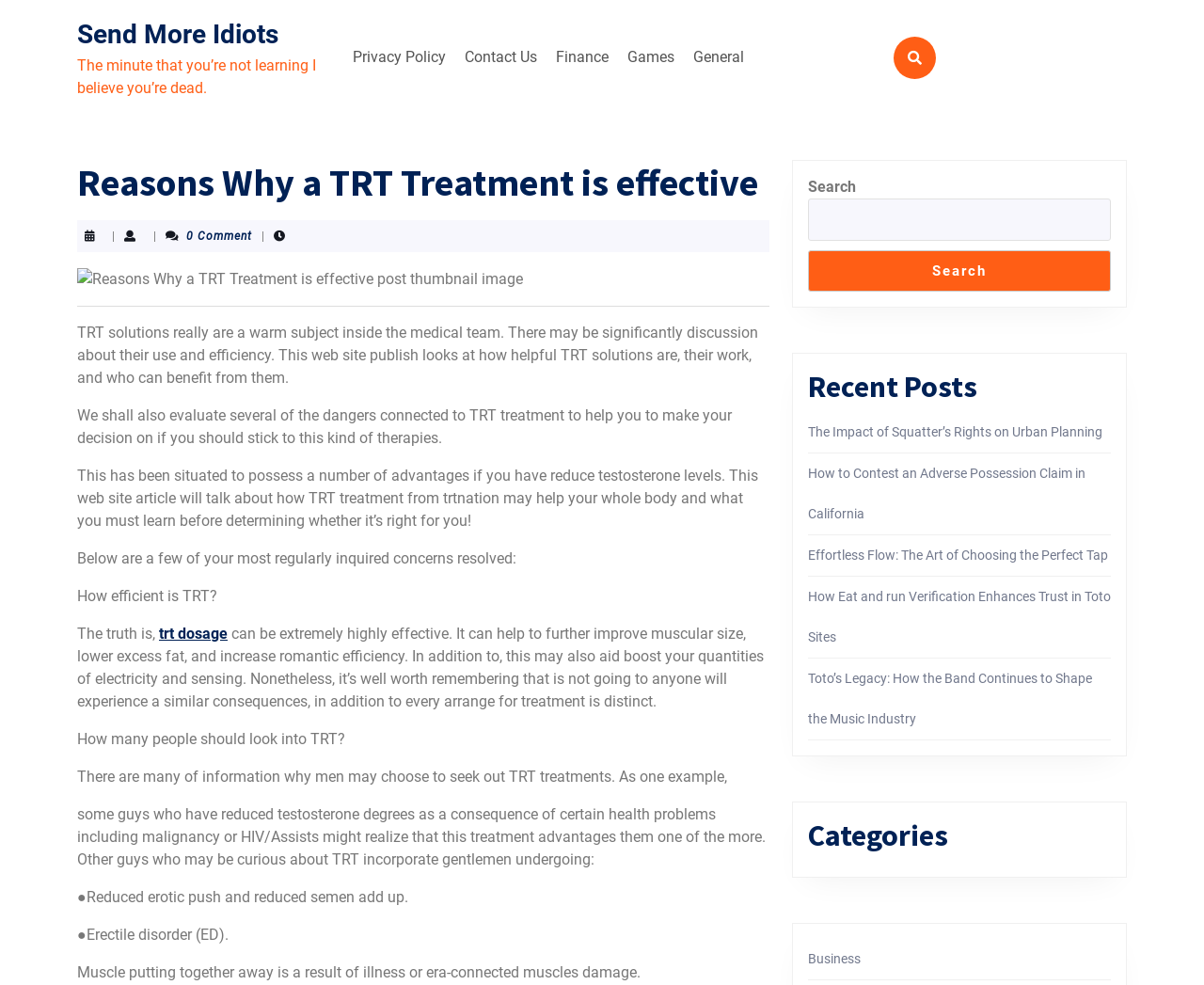Summarize the webpage with intricate details.

This webpage is about the effectiveness of TRT (Testosterone Replacement Therapy) treatment. At the top, there is a navigation menu with links to "Privacy Policy", "Contact Us", "Finance", "Games", and "General". Below the navigation menu, there is a heading that reads "Reasons Why a TRT Treatment is effective" followed by a post thumbnail image. 

To the right of the heading, there is a section with a quote "The minute that you’re not learning I believe you’re dead." Below the quote, there is a separator line. The main content of the webpage is divided into sections, each discussing a different aspect of TRT treatment. The first section explains how TRT solutions work and their benefits. The second section discusses the risks associated with TRT treatment. 

The webpage also answers several frequently asked questions about TRT, including its effectiveness, who should consider it, and its benefits. There are several links to related topics, such as "trt dosage", throughout the FAQ section. 

On the right side of the webpage, there are three complementary sections. The first section has a search bar with a button. The second section displays recent posts with links to articles on various topics, including urban planning, adverse possession claims, and music. The third section lists categories, including "Business", with links to related articles.